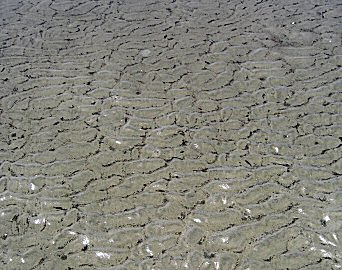What effect does the light have on the wet sand?
Using the information from the image, answer the question thoroughly.

The play of light on the wet sand adds a visual appeal to the tranquil setting, creating a shimmering effect that enhances the beauty of the scene.